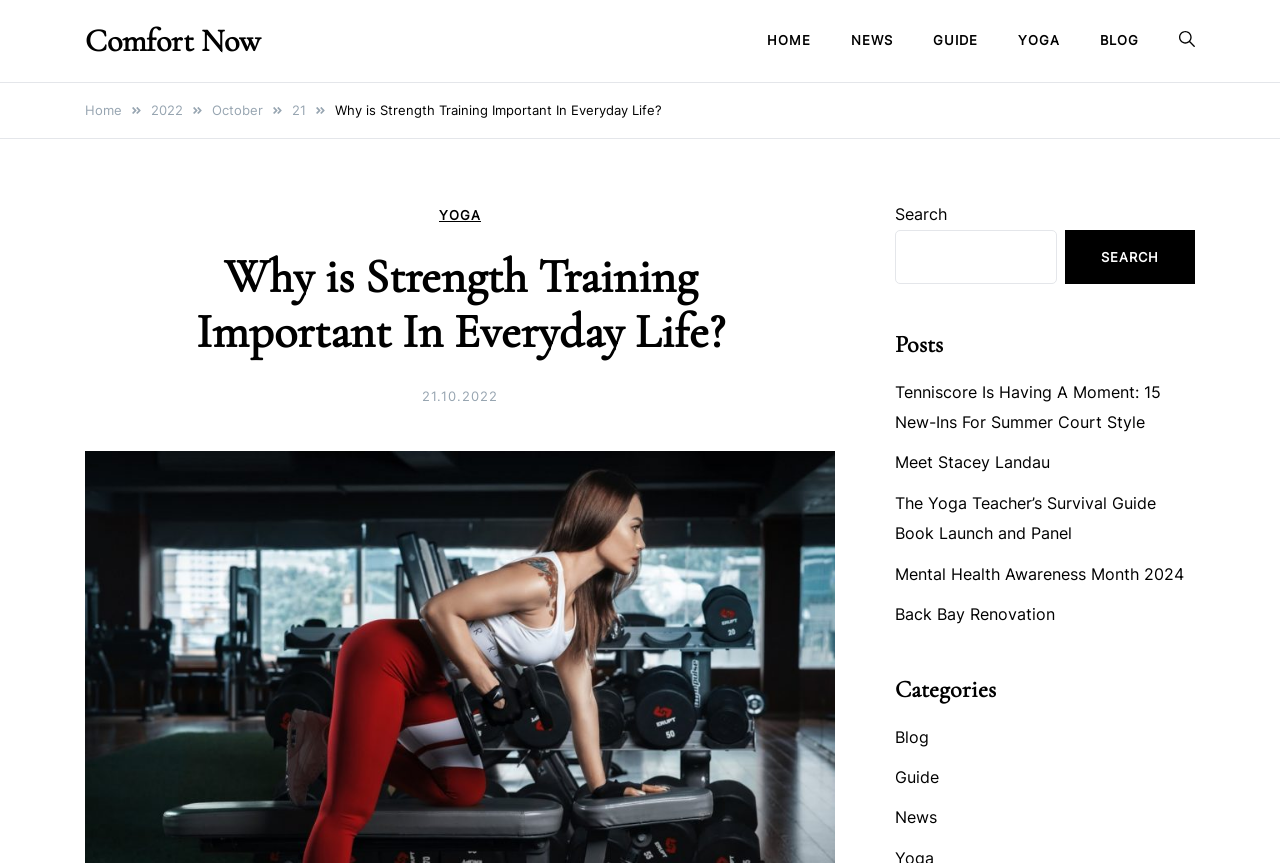What is the text of the first link in the navigation?
Based on the image content, provide your answer in one word or a short phrase.

Home